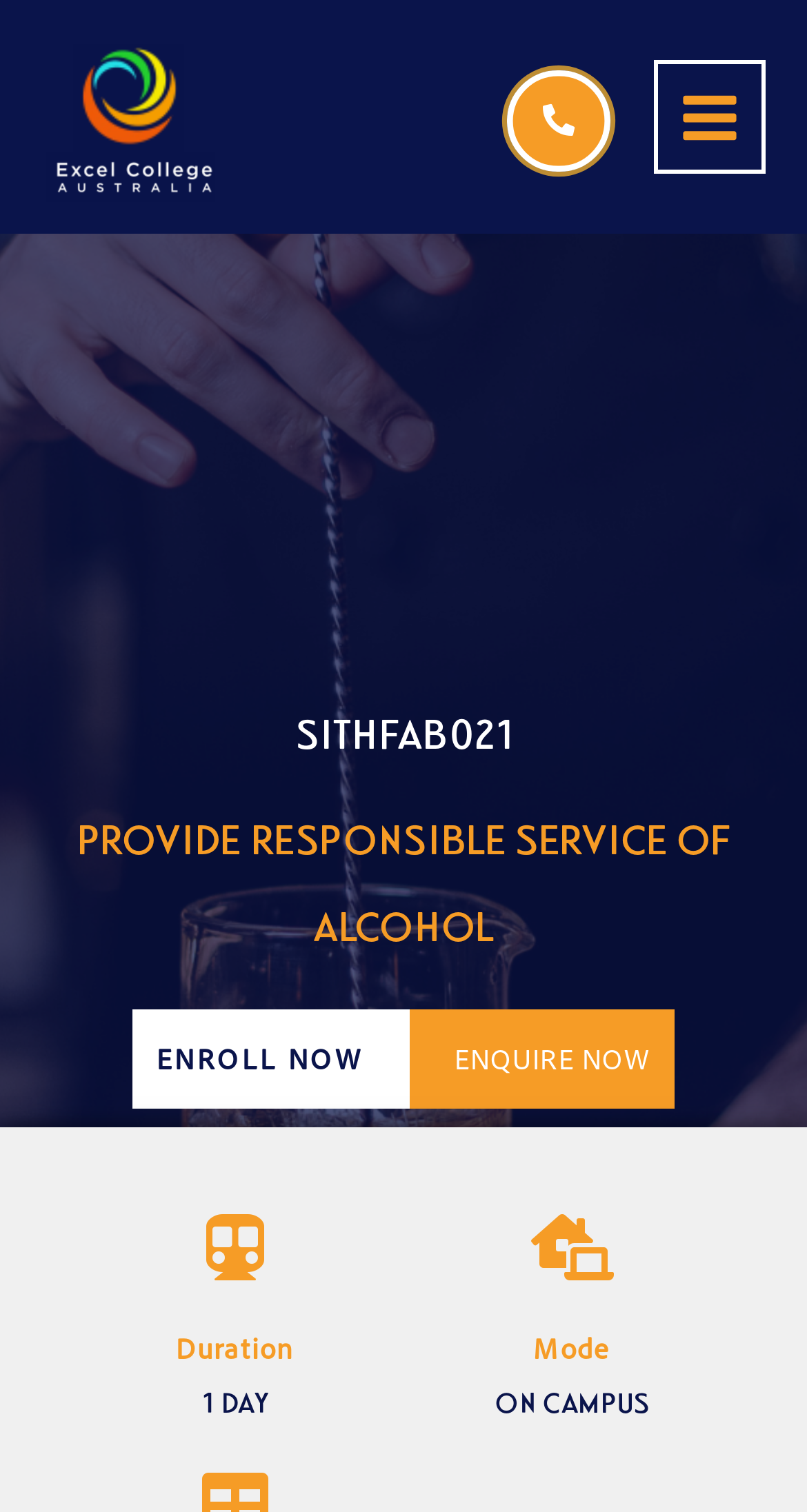What is the name of the course?
Using the visual information, respond with a single word or phrase.

SITHFAB021